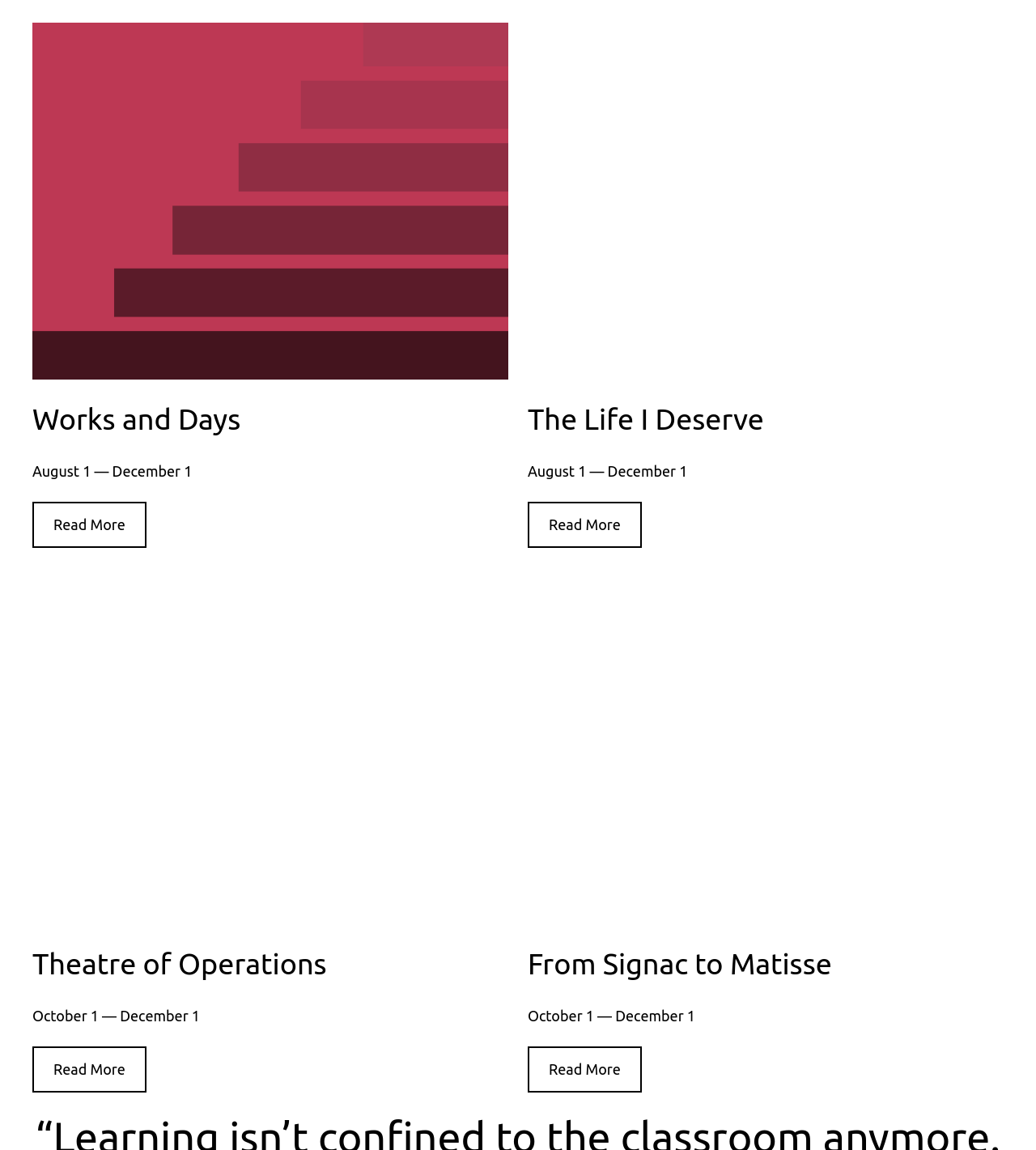What is the common duration of the events?
Analyze the image and provide a thorough answer to the question.

I looked at the StaticText elements and found that all events have either 'August 1 — December 1' or 'October 1 — December 1' as their duration.